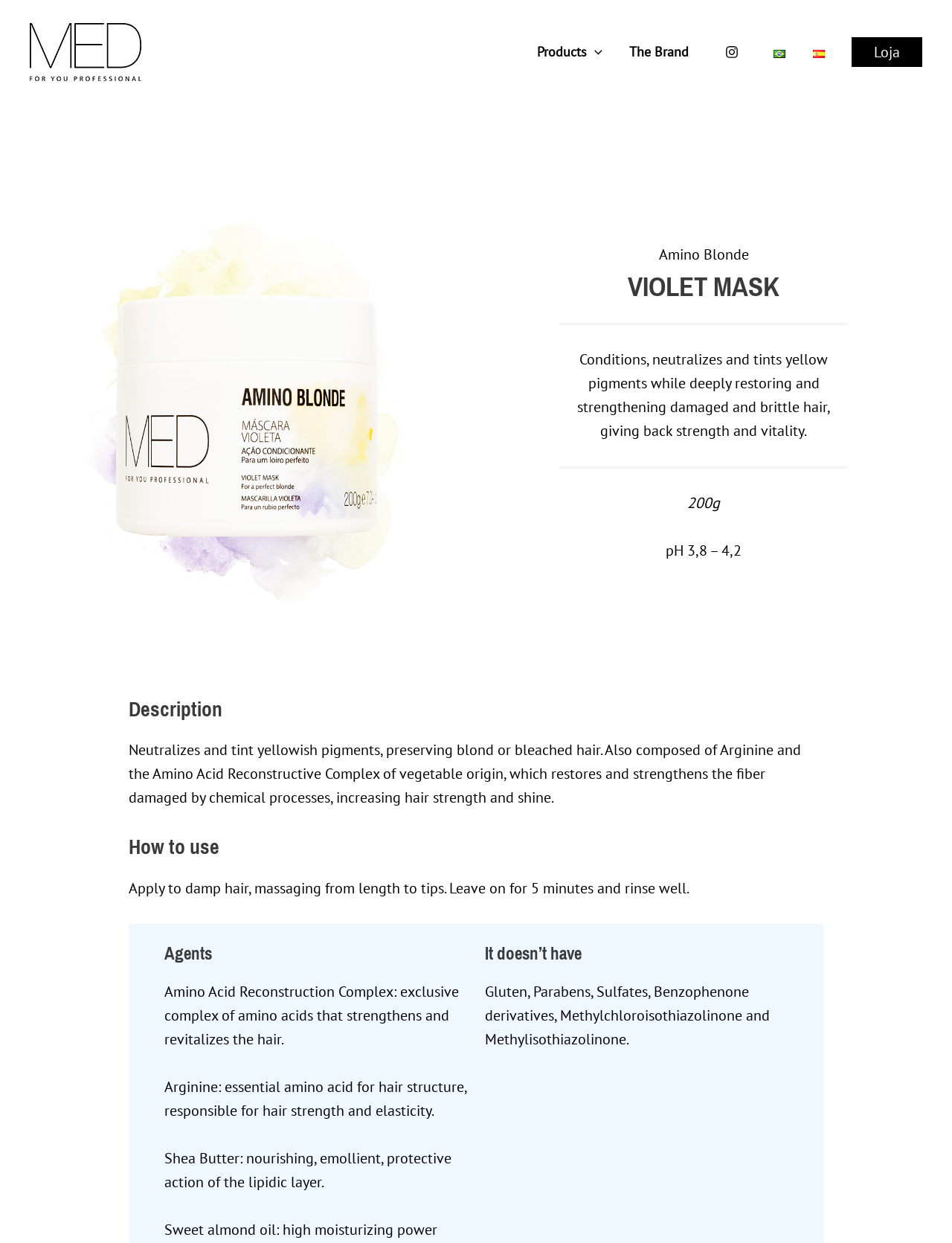Please specify the bounding box coordinates of the area that should be clicked to accomplish the following instruction: "Go to Loja". The coordinates should consist of four float numbers between 0 and 1, i.e., [left, top, right, bottom].

[0.895, 0.03, 0.969, 0.054]